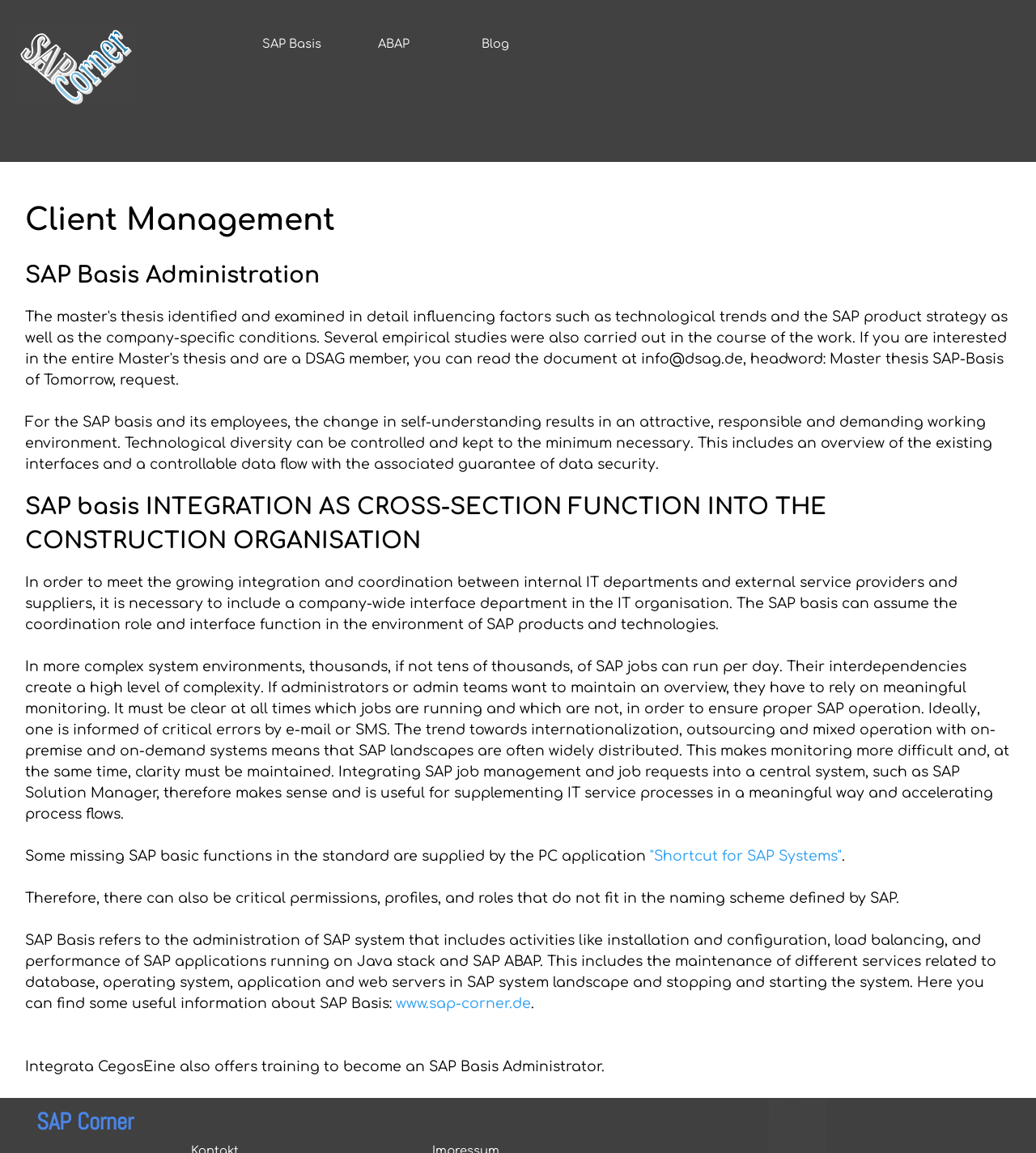Using the provided description: "ABAP", find the bounding box coordinates of the corresponding UI element. The output should be four float numbers between 0 and 1, in the format [left, top, right, bottom].

[0.337, 0.027, 0.423, 0.048]